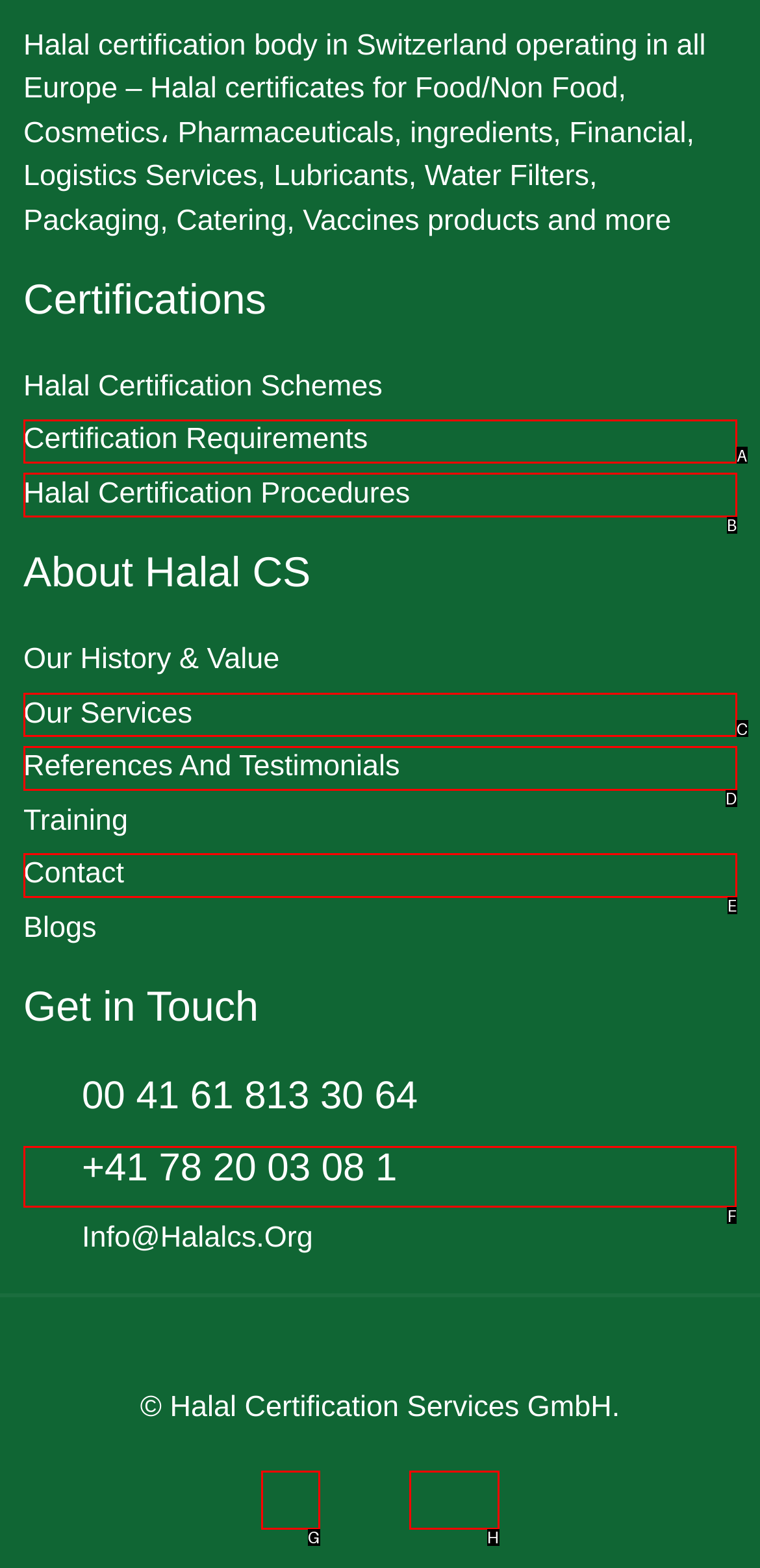Decide which UI element to click to accomplish the task: Get in touch through +41 78 20 03 08 1
Respond with the corresponding option letter.

F